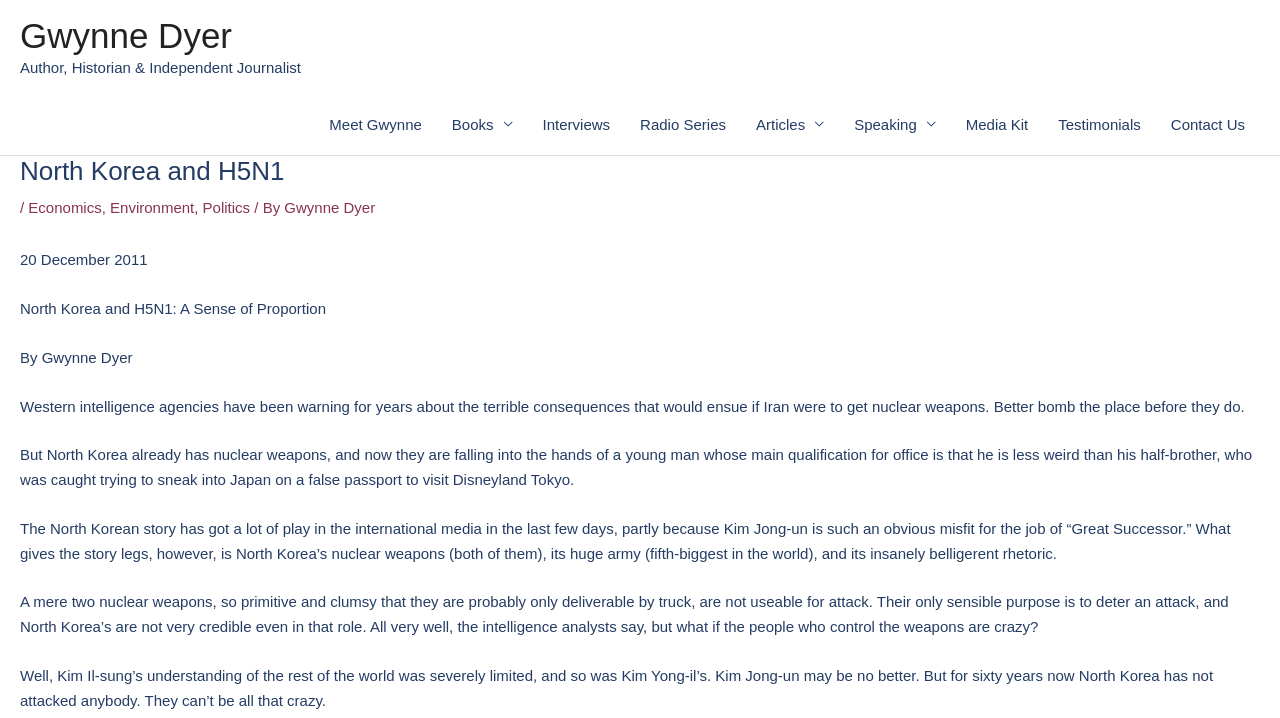Offer a detailed account of what is visible on the webpage.

The webpage is about an article titled "North Korea and H5N1" by Gwynne Dyer, an author, historian, and independent journalist. At the top left, there is a link to the author's name, followed by a brief description of their profession. 

Below this, there is a navigation menu for the site, taking up most of the width of the page. The menu consists of 9 links, including "Meet Gwynne", "Books", "Interviews", and "Contact Us", among others.

The main content of the article is divided into several paragraphs, starting with a heading that repeats the title of the article. The paragraphs discuss North Korea's nuclear weapons, its army, and its rhetoric, as well as the concerns of Western intelligence agencies. The article also touches on the topic of H5N1, but it is not the main focus.

The text is organized in a clear and readable manner, with no images on the page. The article is dated December 20, 2011, and the author's name is mentioned again at the top of the article.